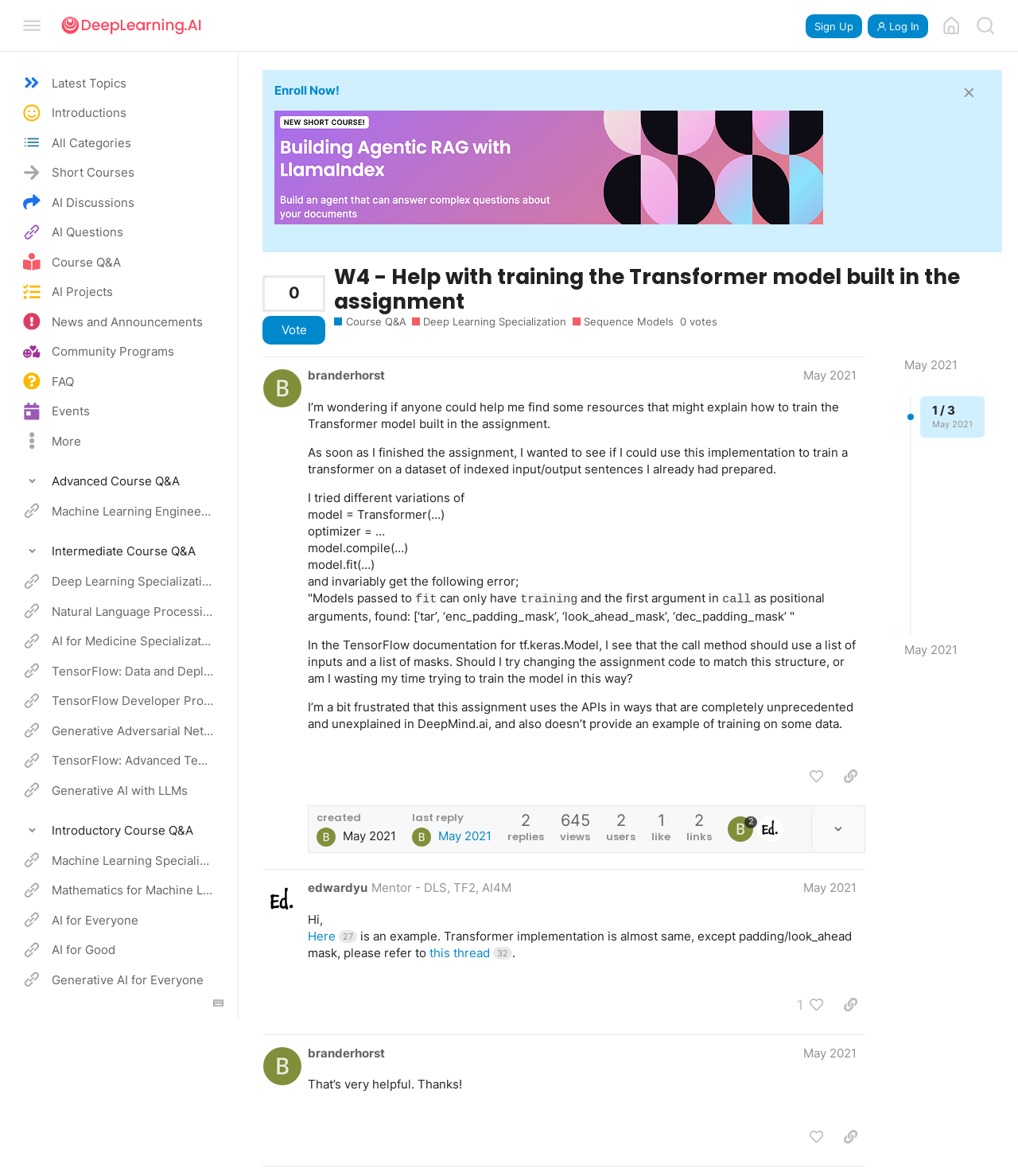Can you find and generate the webpage's heading?

W4 - Help with training the Transformer model built in the assignment